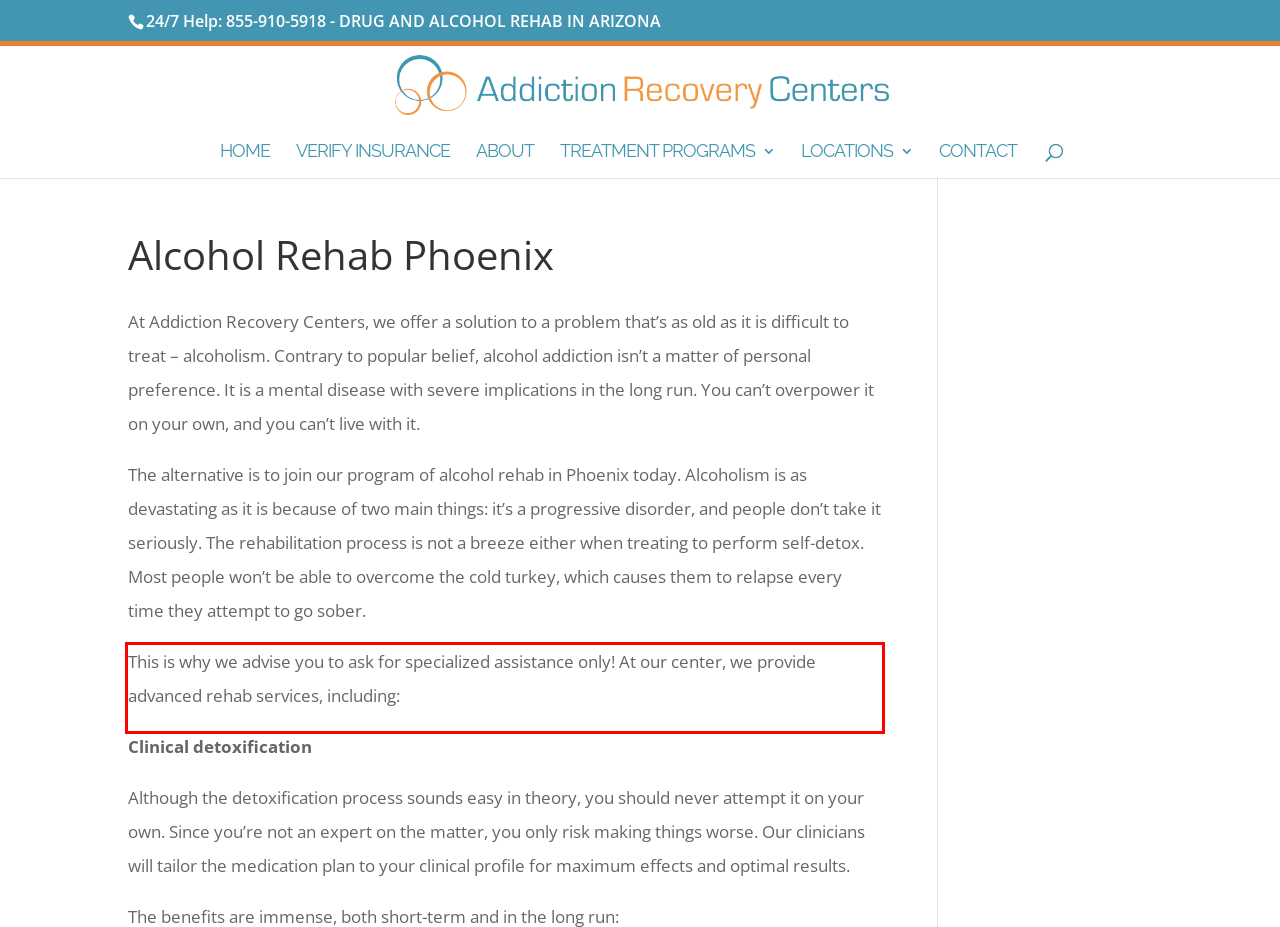From the provided screenshot, extract the text content that is enclosed within the red bounding box.

This is why we advise you to ask for specialized assistance only! At our center, we provide advanced rehab services, including: